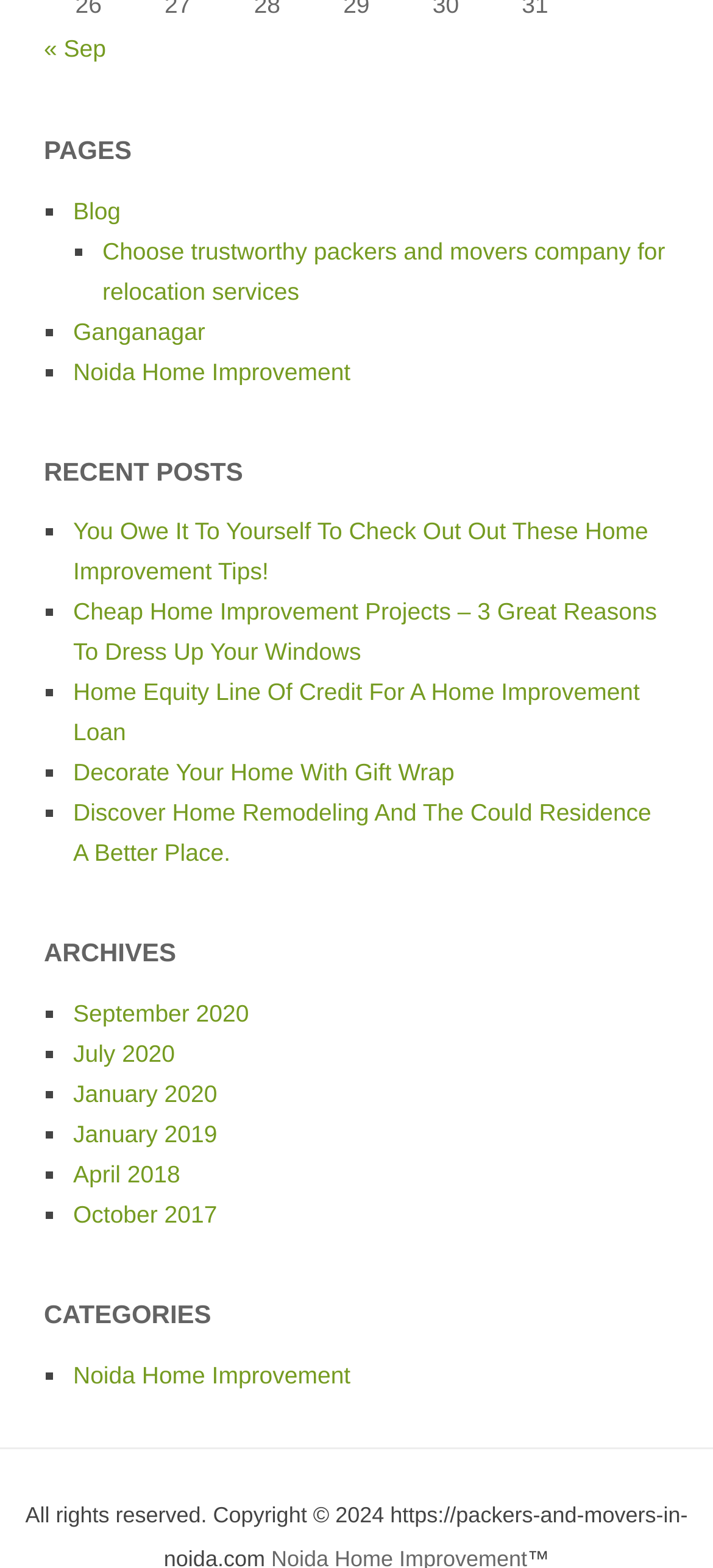What is the previous month?
Deliver a detailed and extensive answer to the question.

The question can be answered by looking at the navigation section at the top of the webpage, where it says '« Sep' which indicates the previous month.